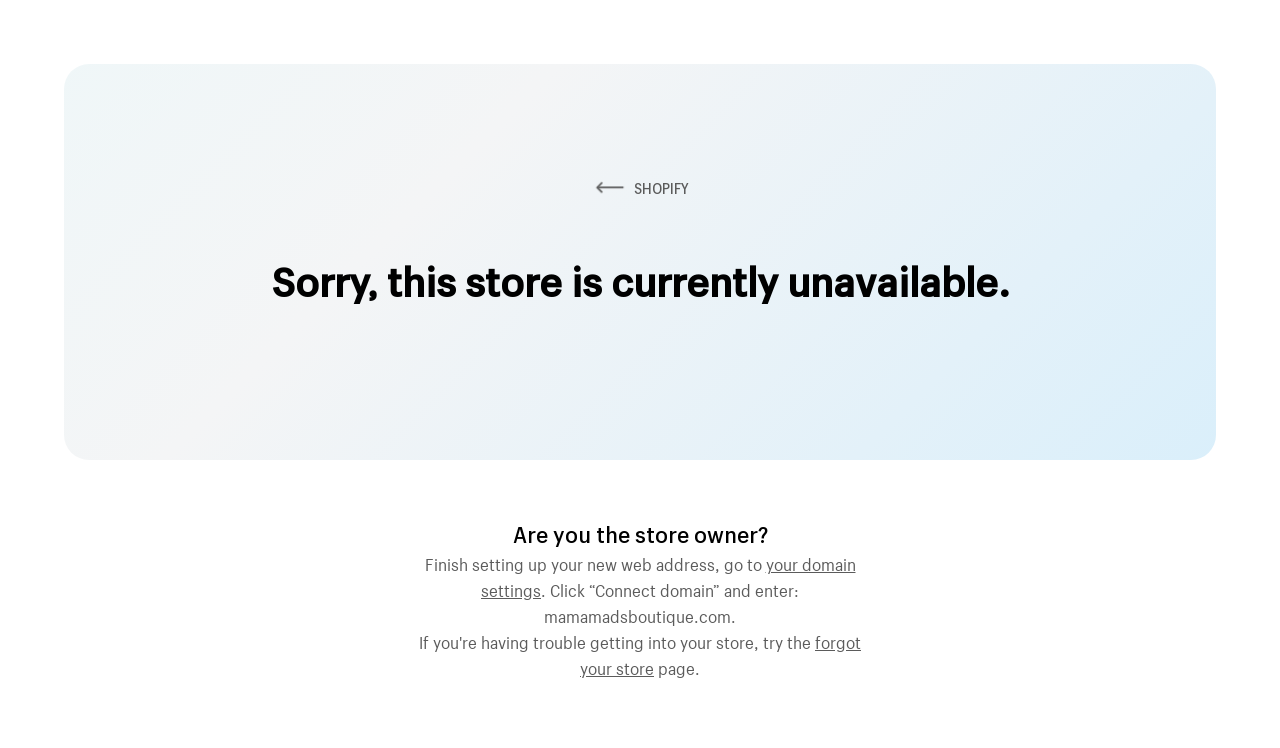Please provide the bounding box coordinate of the region that matches the element description: your domain settings. Coordinates should be in the format (top-left x, top-left y, bottom-right x, bottom-right y) and all values should be between 0 and 1.

[0.376, 0.733, 0.668, 0.803]